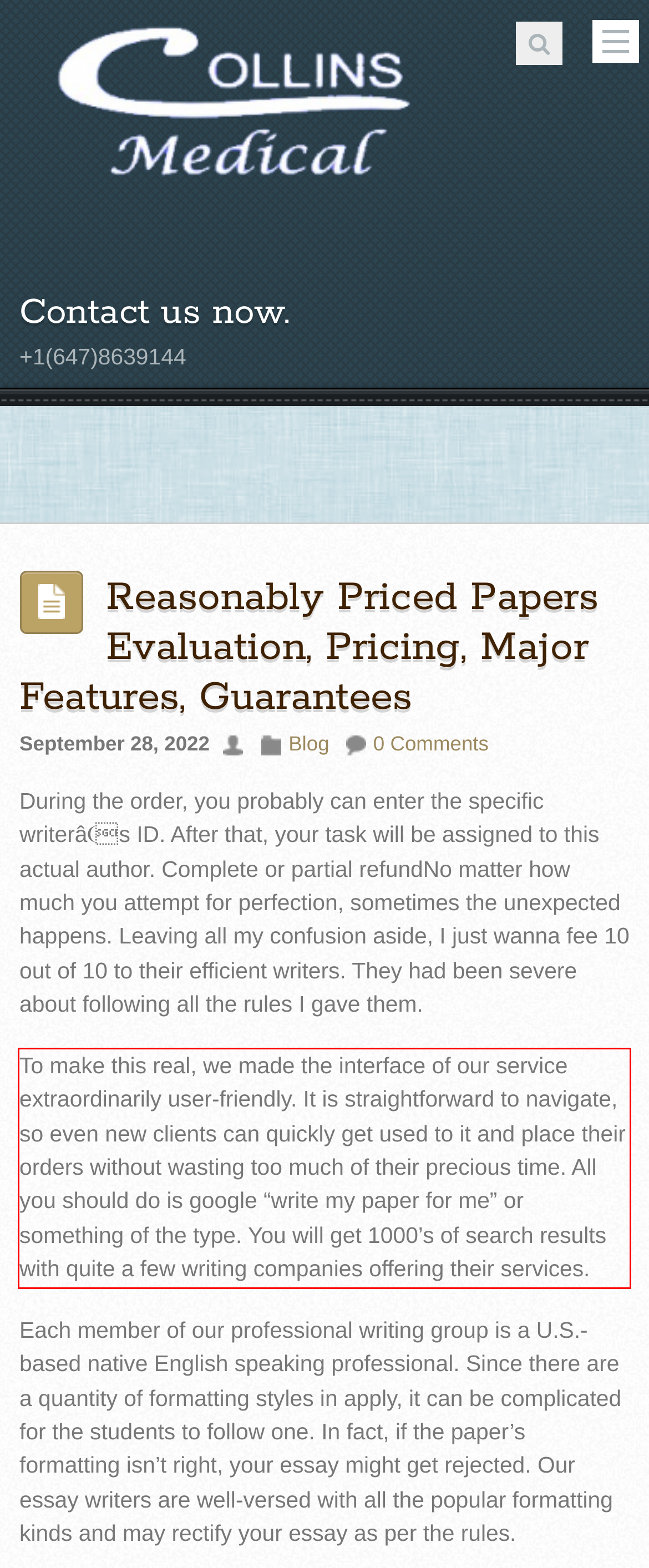Analyze the screenshot of a webpage where a red rectangle is bounding a UI element. Extract and generate the text content within this red bounding box.

To make this real, we made the interface of our service extraordinarily user-friendly. It is straightforward to navigate, so even new clients can quickly get used to it and place their orders without wasting too much of their precious time. All you should do is google “write my paper for me” or something of the type. You will get 1000’s of search results with quite a few writing companies offering their services.